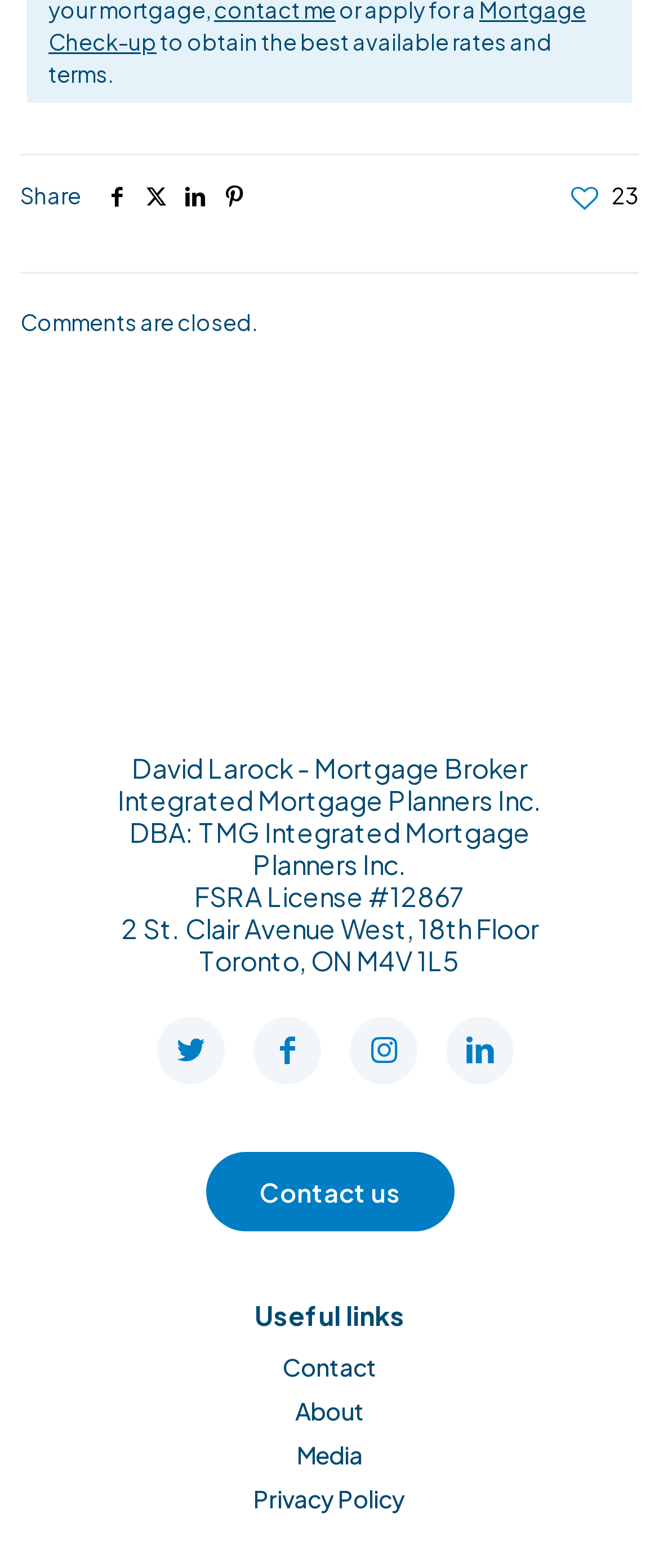Find the bounding box coordinates of the element to click in order to complete the given instruction: "View Media page."

[0.115, 0.917, 0.885, 0.945]